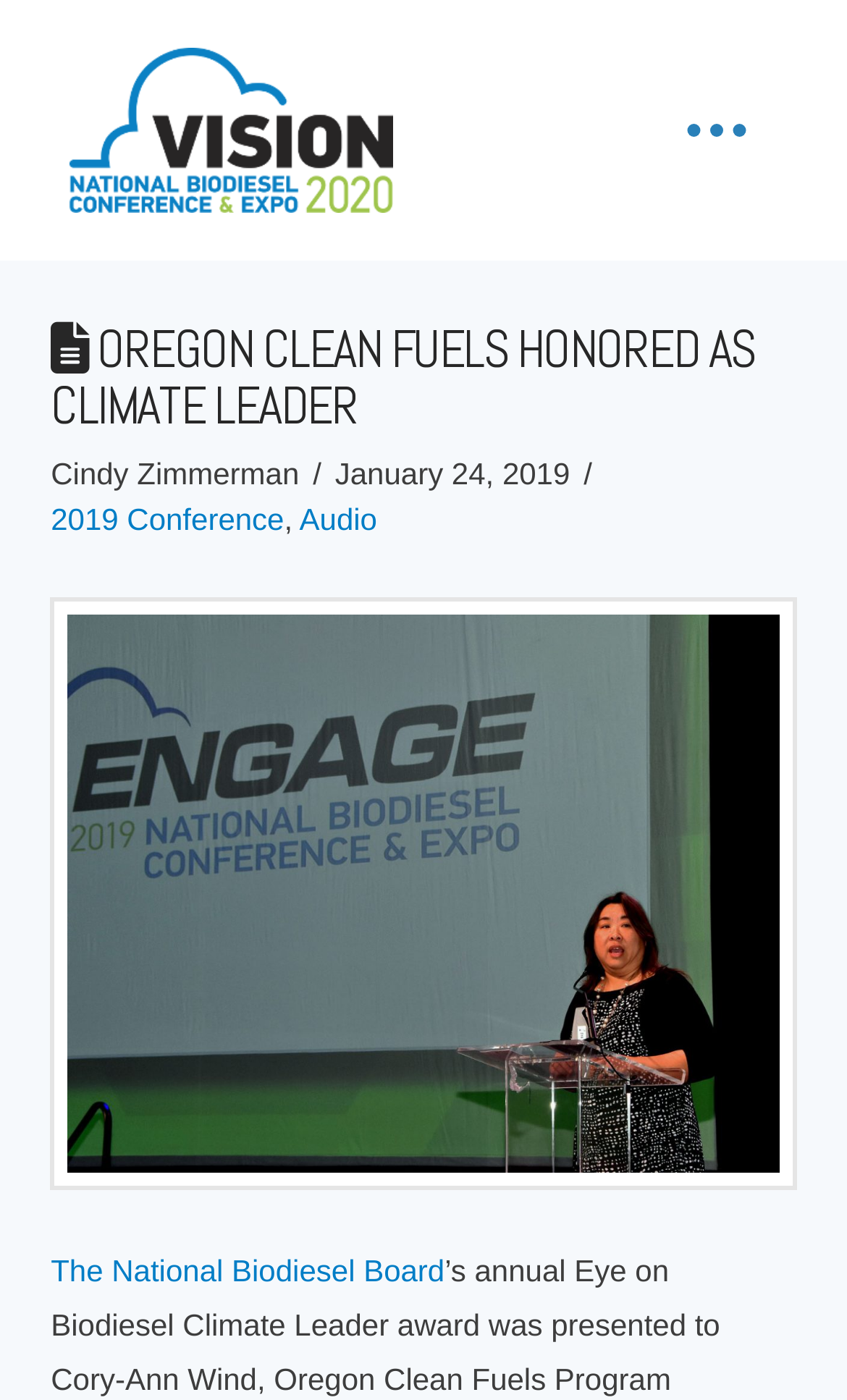What is the author of the article?
Please provide a single word or phrase as your answer based on the screenshot.

Cindy Zimmerman